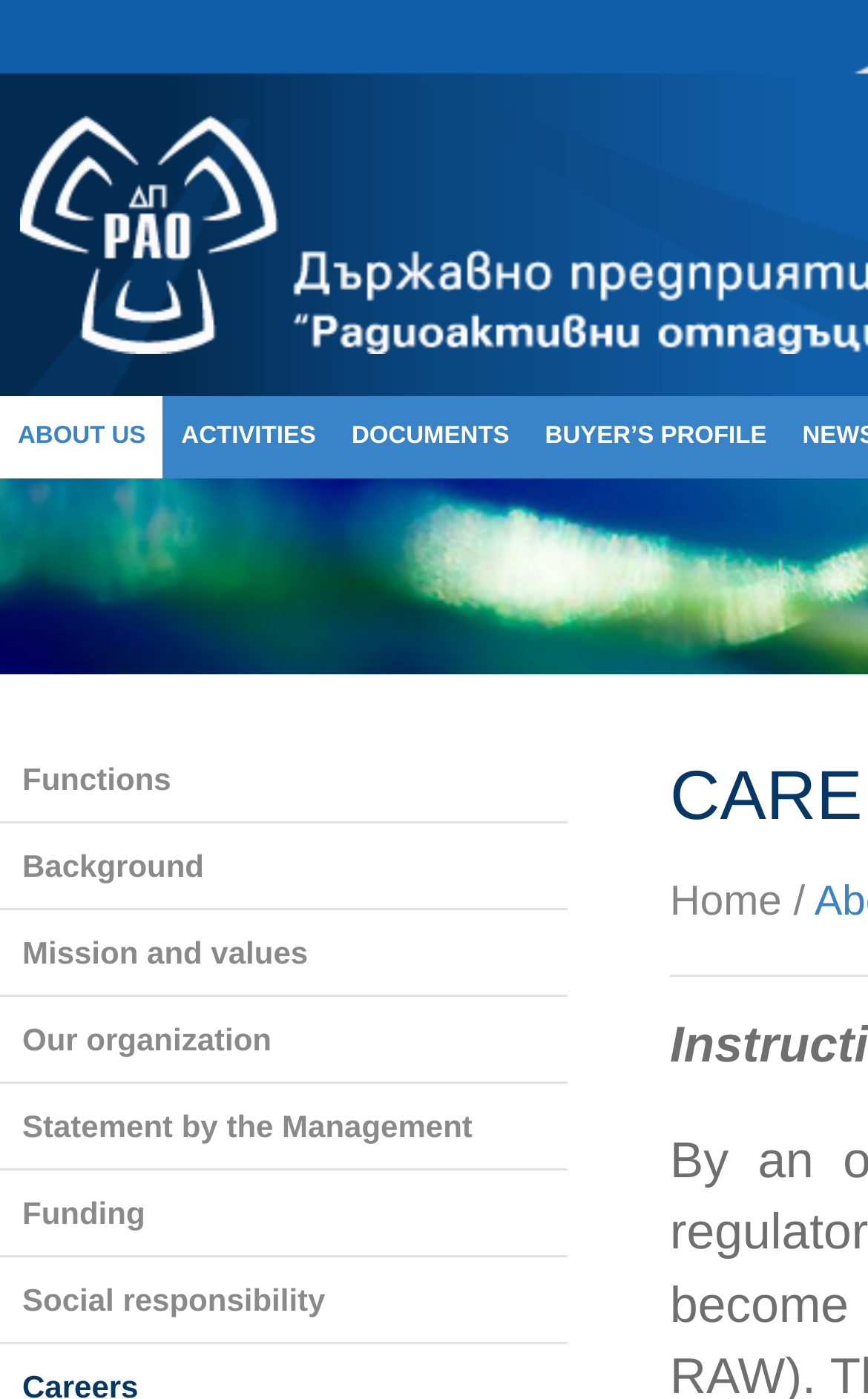What is the first link in the top navigation bar?
Please elaborate on the answer to the question with detailed information.

By looking at the top navigation bar, I can see that the first link is ABOUT US, which is located at the top-left corner of the webpage.